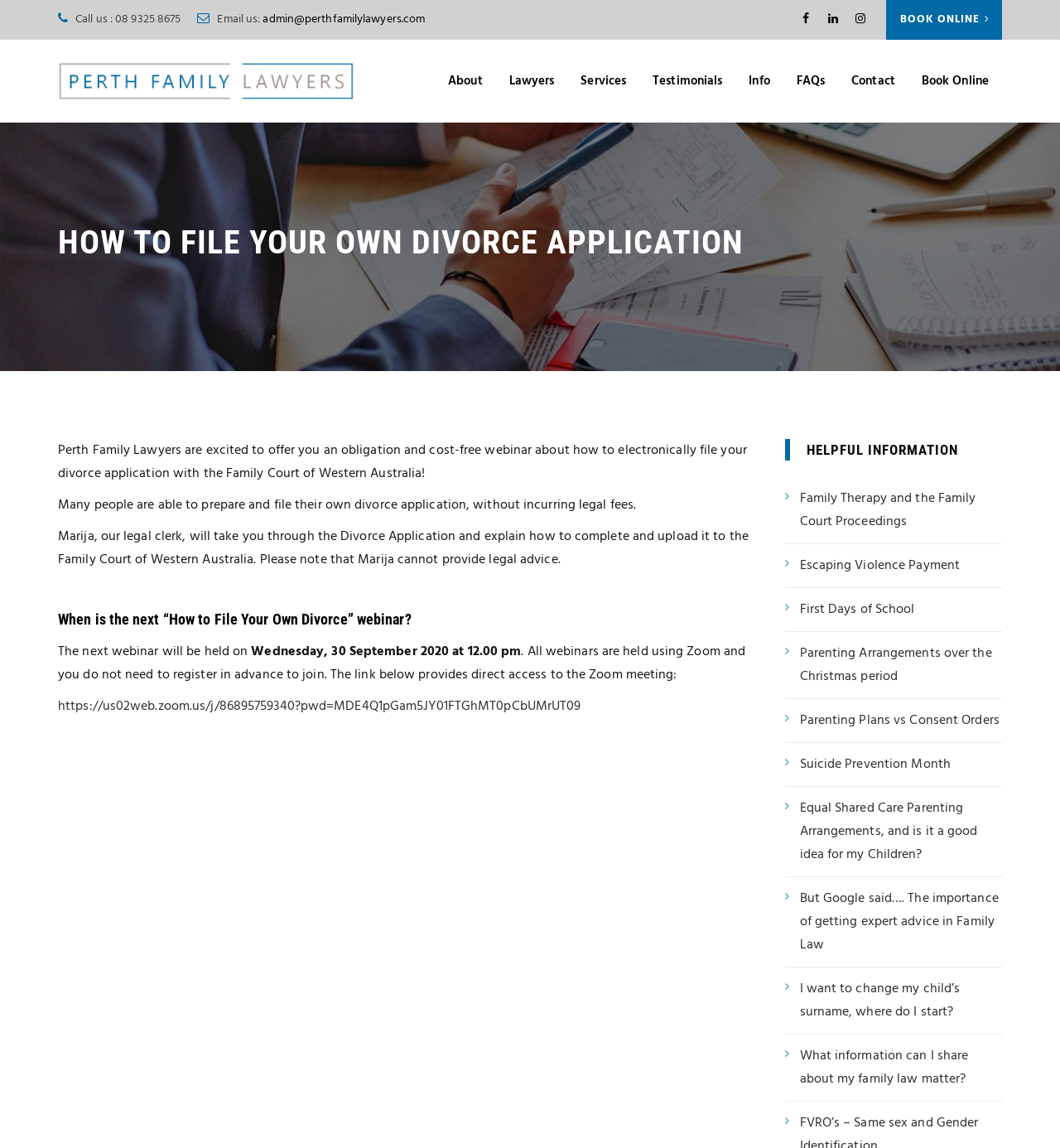Using the provided element description, identify the bounding box coordinates as (top-left x, top-left y, bottom-right x, bottom-right y). Ensure all values are between 0 and 1. Description: Parenting Plans vs Consent Orders

[0.74, 0.618, 0.943, 0.638]